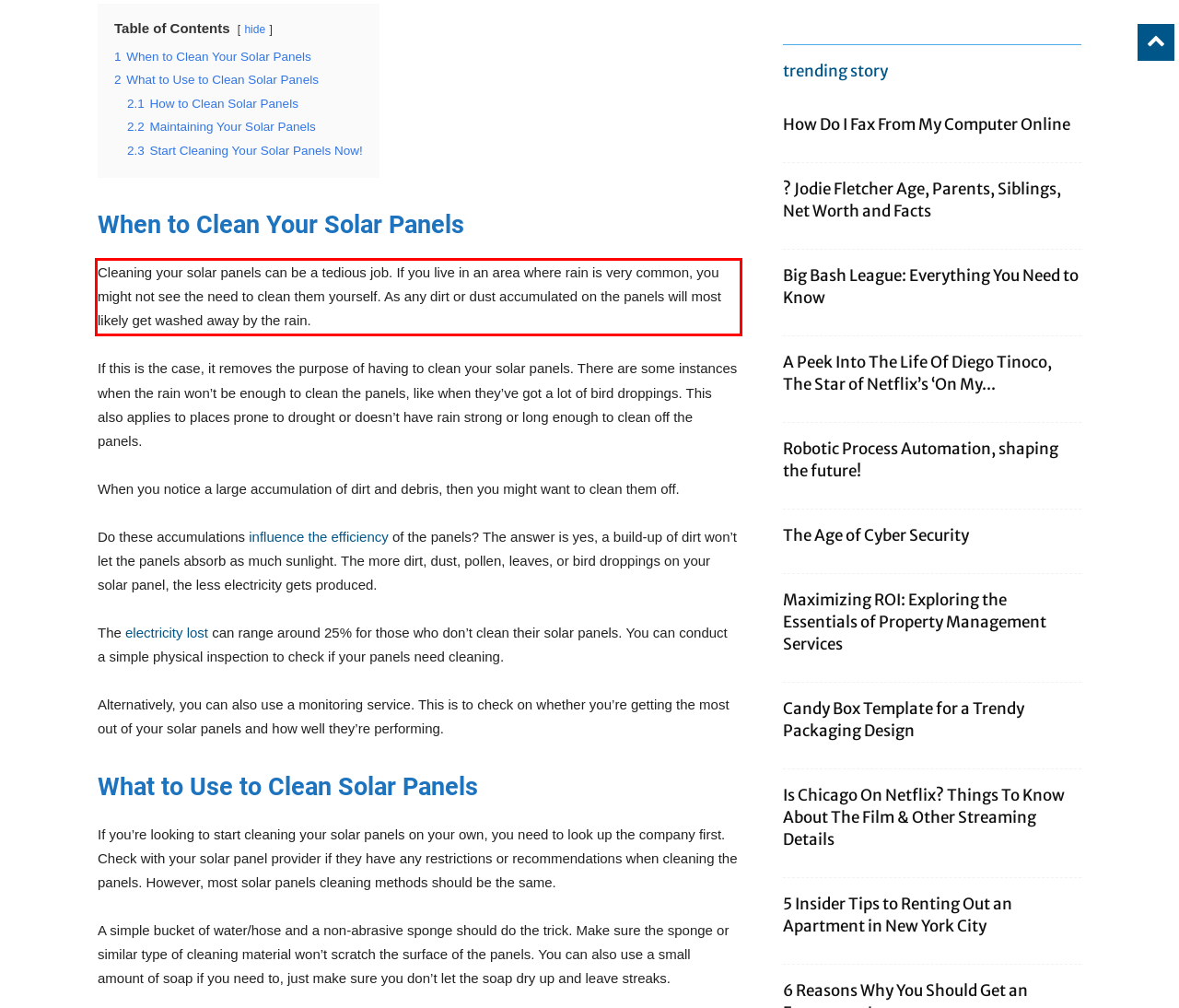You are given a screenshot of a webpage with a UI element highlighted by a red bounding box. Please perform OCR on the text content within this red bounding box.

Cleaning your solar panels can be a tedious job. If you live in an area where rain is very common, you might not see the need to clean them yourself. As any dirt or dust accumulated on the panels will most likely get washed away by the rain.